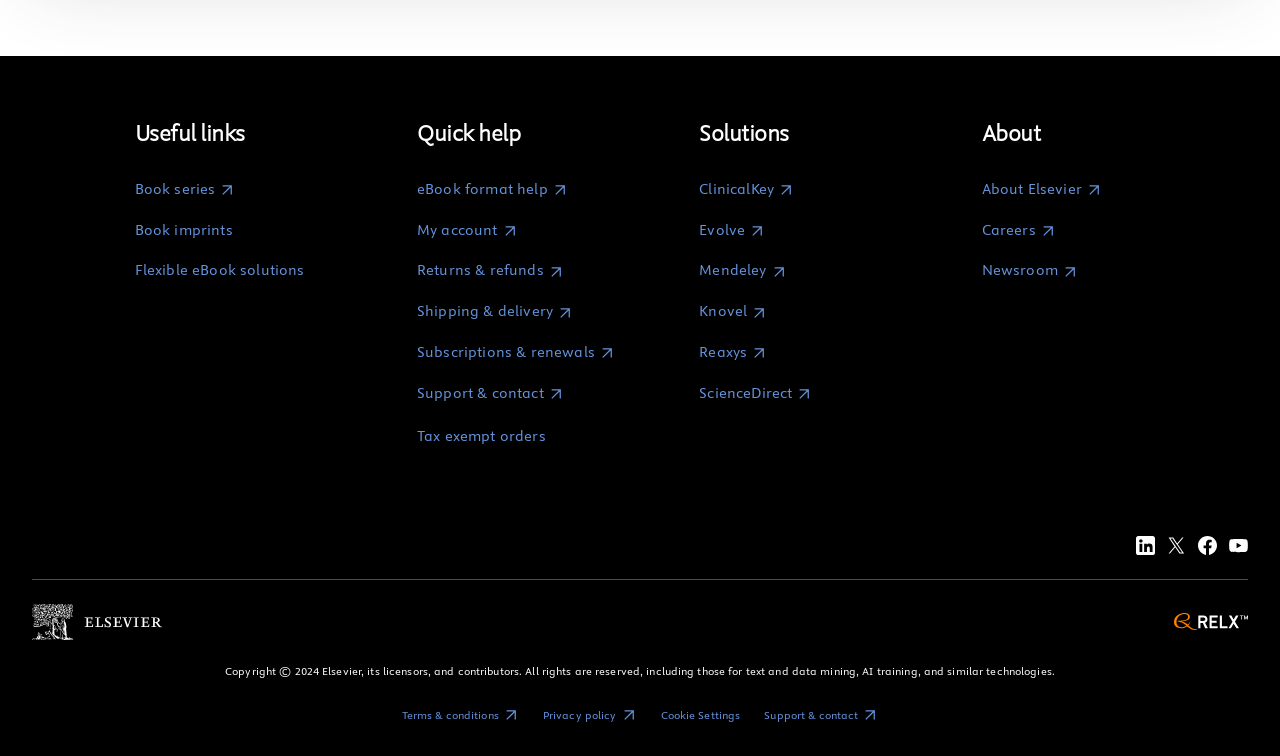Please find the bounding box for the following UI element description. Provide the coordinates in (top-left x, top-left y, bottom-right x, bottom-right y) format, with values between 0 and 1: Knovel(opens in new tab/window)

[0.546, 0.398, 0.635, 0.426]